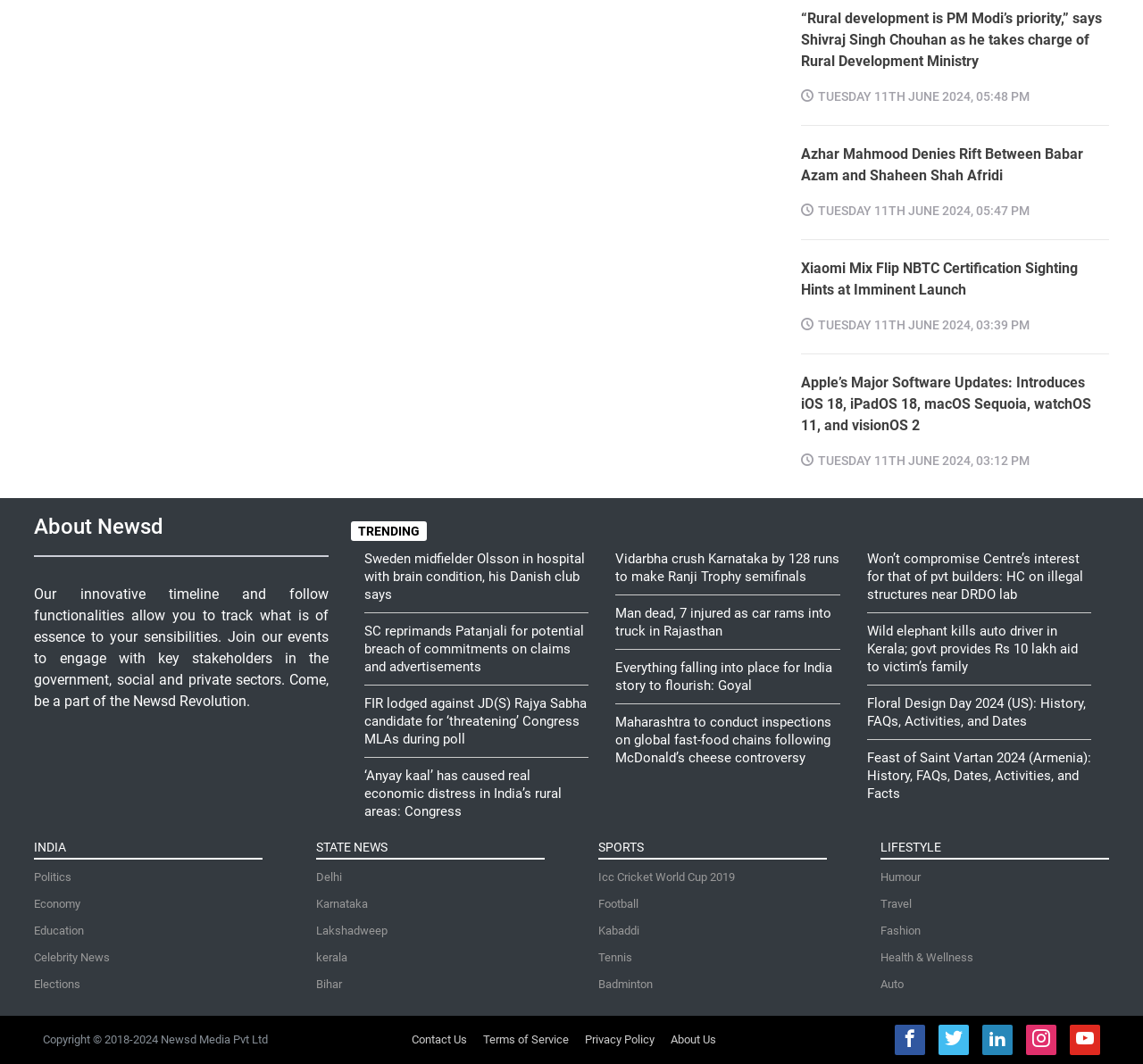What is the purpose of the 'About Newsd' section?
Please look at the screenshot and answer in one word or a short phrase.

To provide information about Newsd